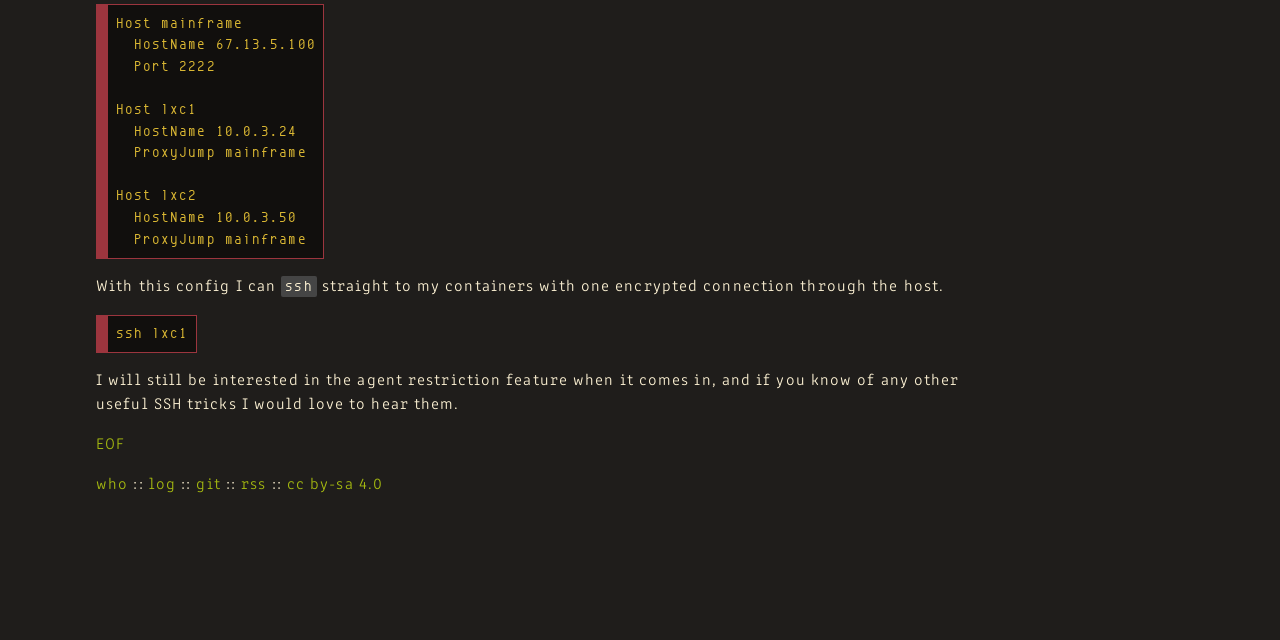Please find the bounding box for the following UI element description. Provide the coordinates in (top-left x, top-left y, bottom-right x, bottom-right y) format, with values between 0 and 1: EOF

[0.075, 0.683, 0.098, 0.708]